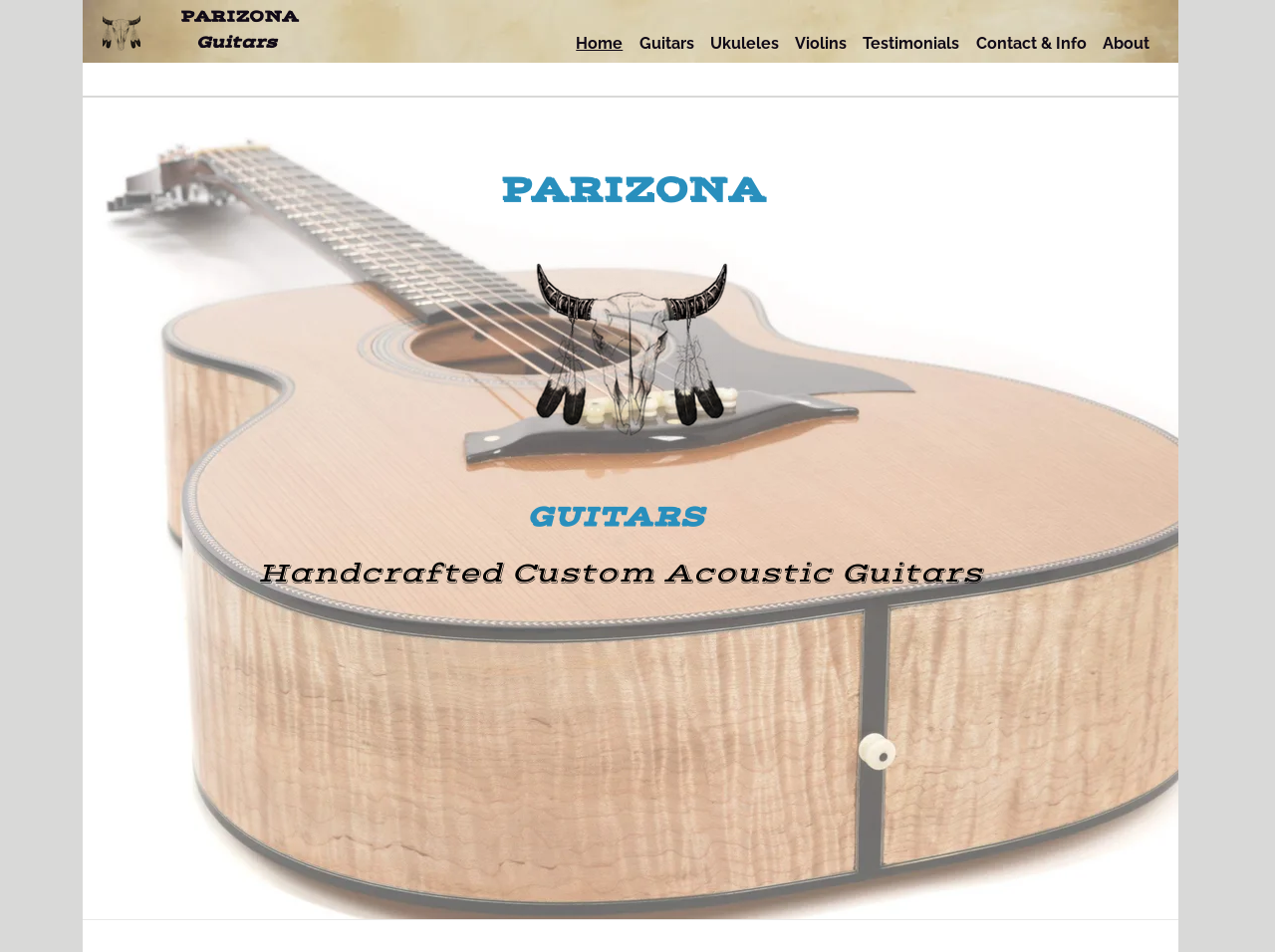Generate a comprehensive caption for the webpage you are viewing.

The webpage is about PARIZONA Guitars, a Vermont-based luthier that creates handcrafted, one-of-a-kind custom acoustic guitars and ukuleles. At the top left of the page, there is a link and a heading that displays the company name "PARIZONA". Below the company name, there is a navigation menu labeled "Site" that contains seven links: "Home", "Guitars", "Ukuleles", "Violins", "Testimonials", "Contact & Info", and "About". These links are positioned horizontally across the top of the page.

Below the navigation menu, there is a large heading that spans almost the entire width of the page, again displaying the company name "PARIZONA". Underneath this heading, there is a section that highlights the company's products, with a static text that reads "Handcrafted Custom Acoustic Guitars". This section is positioned in the middle of the page.

Overall, the webpage has a simple and clean layout, with a focus on showcasing the company's brand and products.